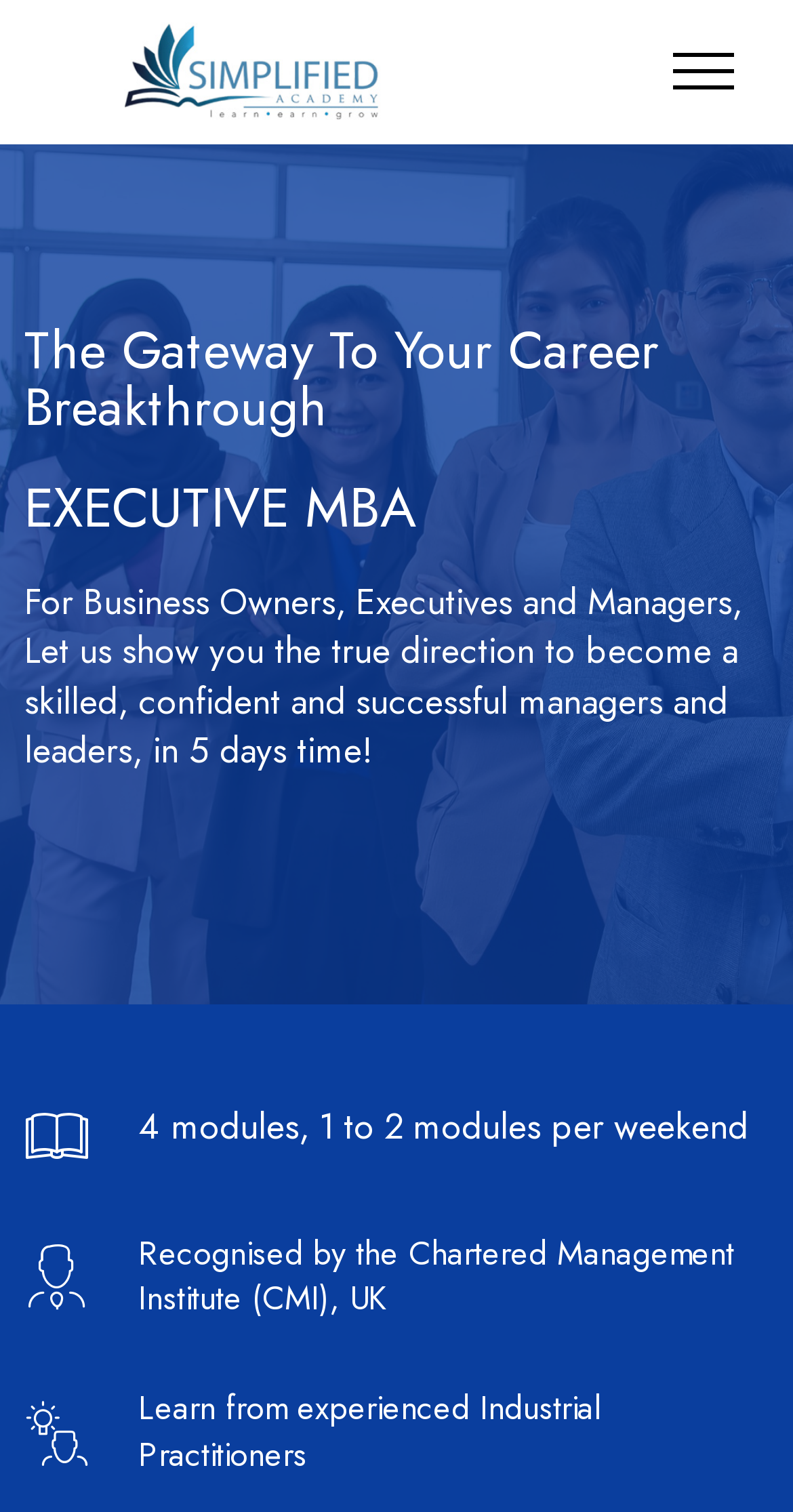What is the target audience for the executive MBA program? Refer to the image and provide a one-word or short phrase answer.

Business Owners, Executives and Managers